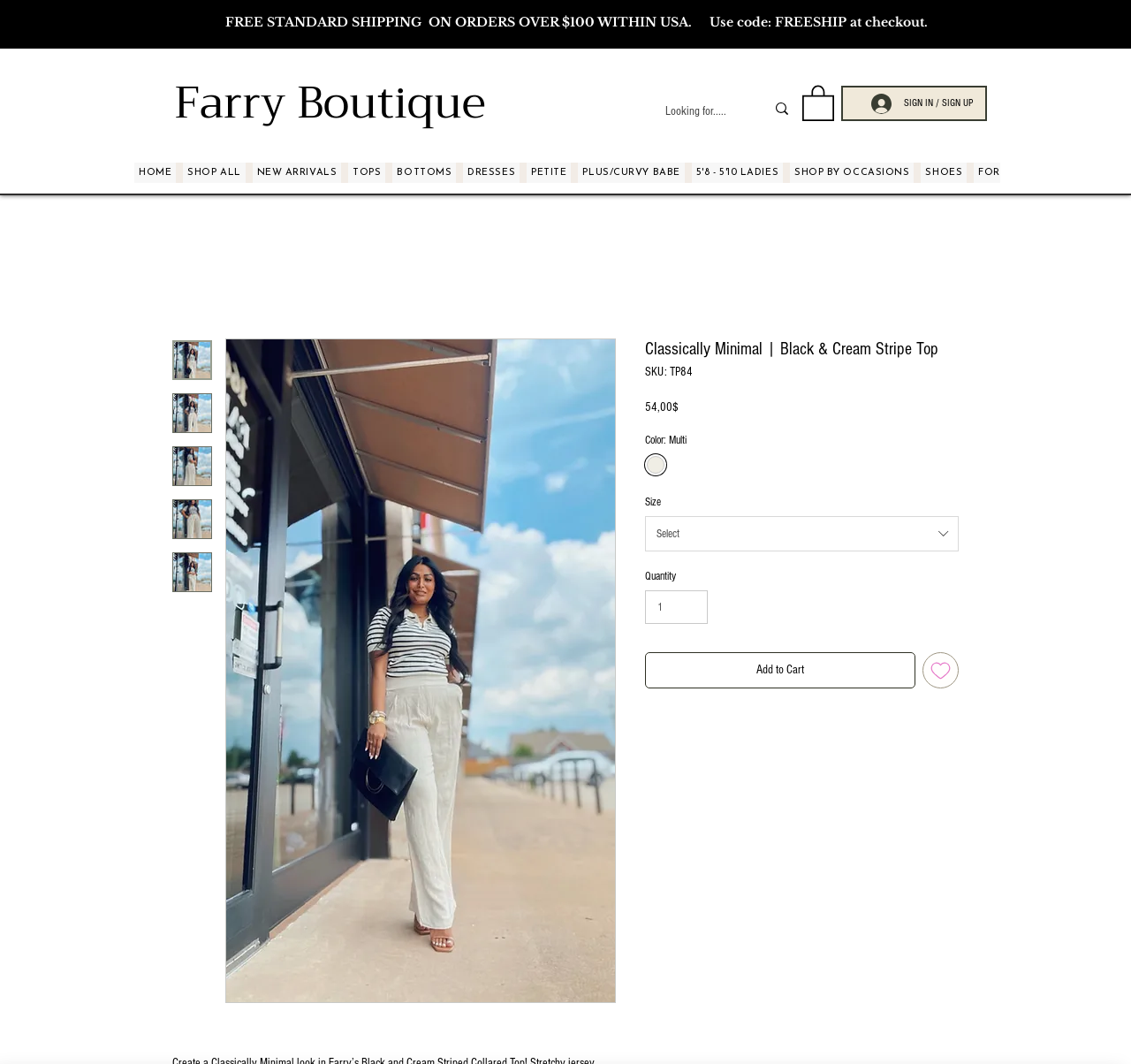Indicate the bounding box coordinates of the element that needs to be clicked to satisfy the following instruction: "Search for products". The coordinates should be four float numbers between 0 and 1, i.e., [left, top, right, bottom].

[0.588, 0.091, 0.702, 0.114]